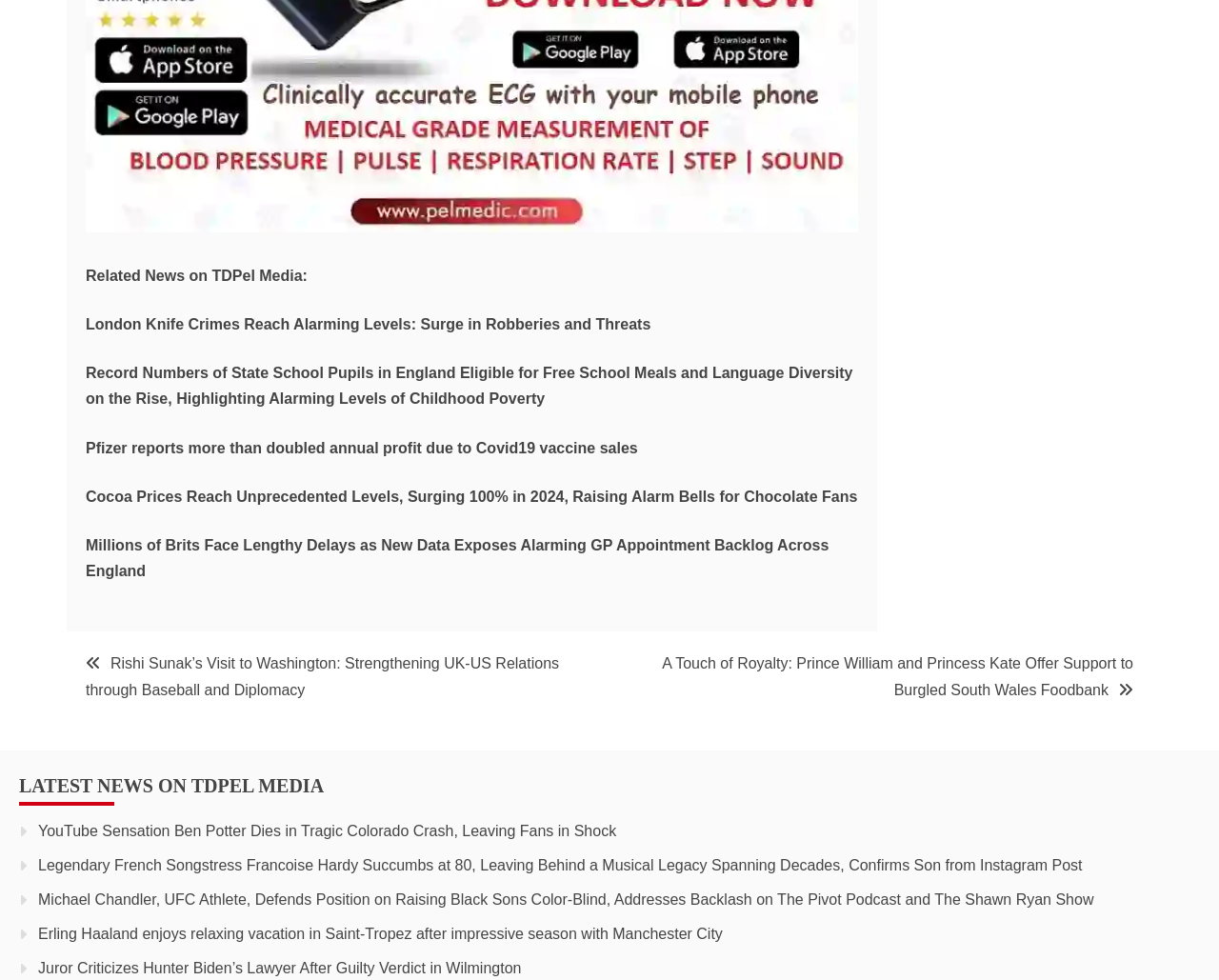Please locate the bounding box coordinates of the region I need to click to follow this instruction: "Type your name".

None